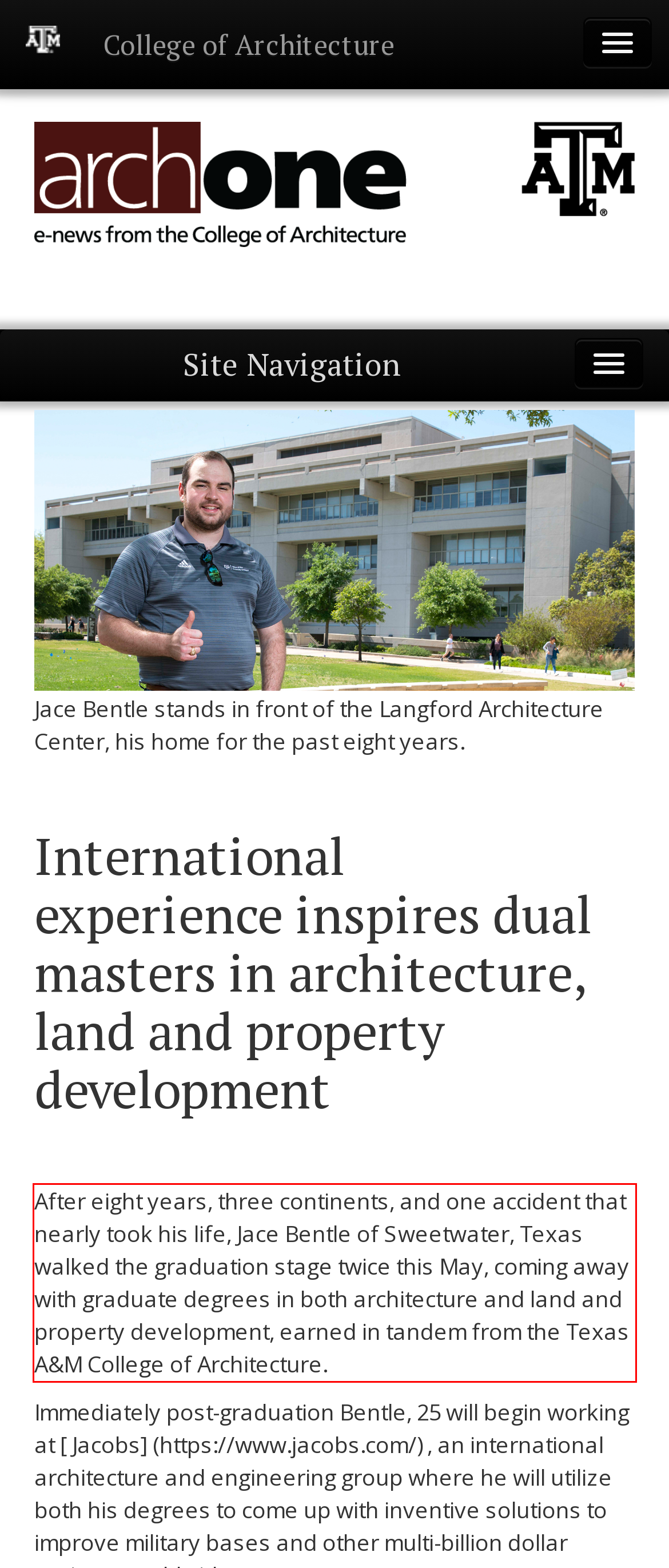You are provided with a screenshot of a webpage that includes a red bounding box. Extract and generate the text content found within the red bounding box.

After eight years, three continents, and one accident that nearly took his life, Jace Bentle of Sweetwater, Texas walked the graduation stage twice this May, coming away with graduate degrees in both architecture and land and property development, earned in tandem from the Texas A&M College of Architecture.